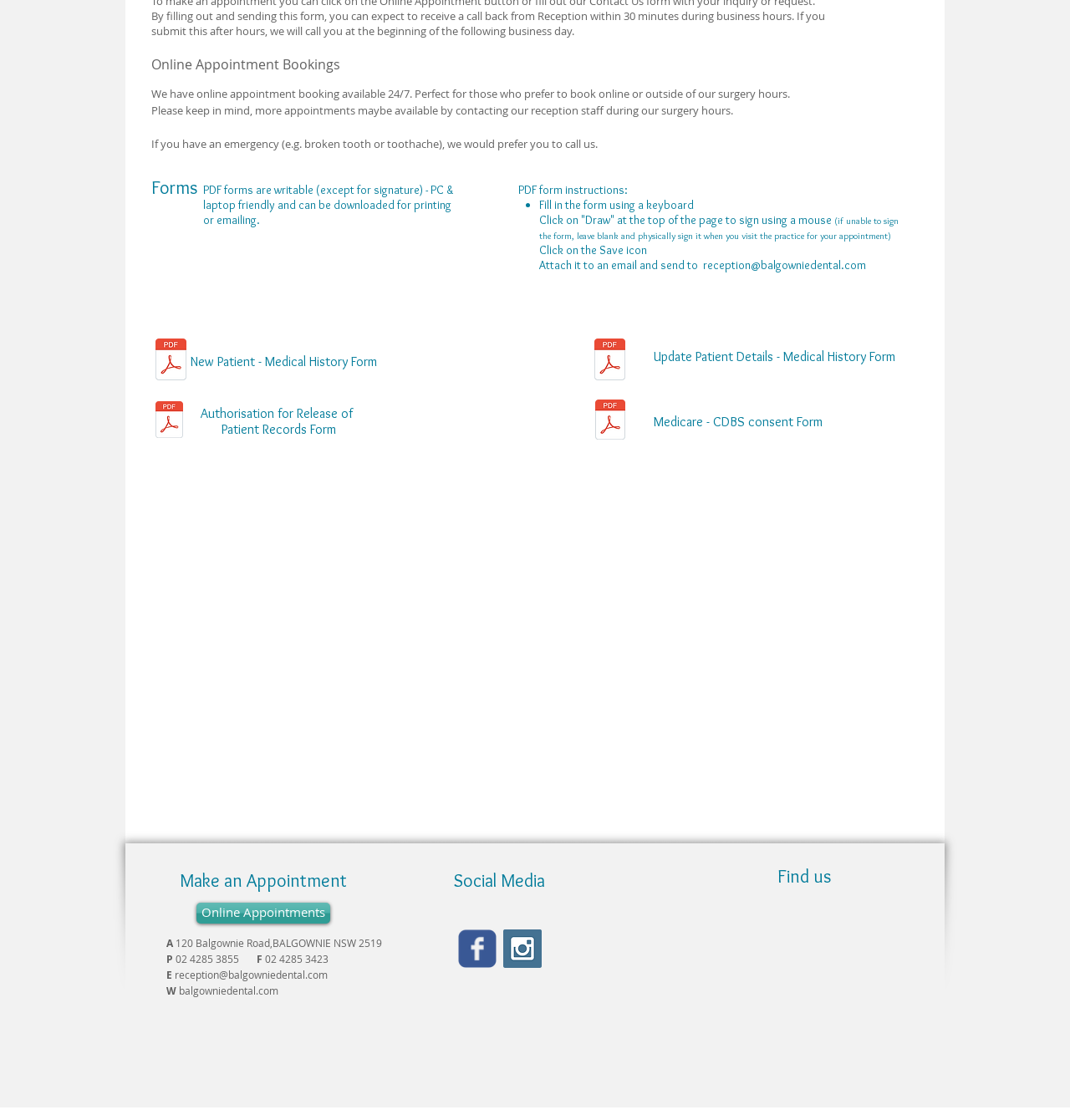Using the provided description Online Appointments, find the bounding box coordinates for the UI element. Provide the coordinates in (top-left x, top-left y, bottom-right x, bottom-right y) format, ensuring all values are between 0 and 1.

[0.184, 0.806, 0.309, 0.824]